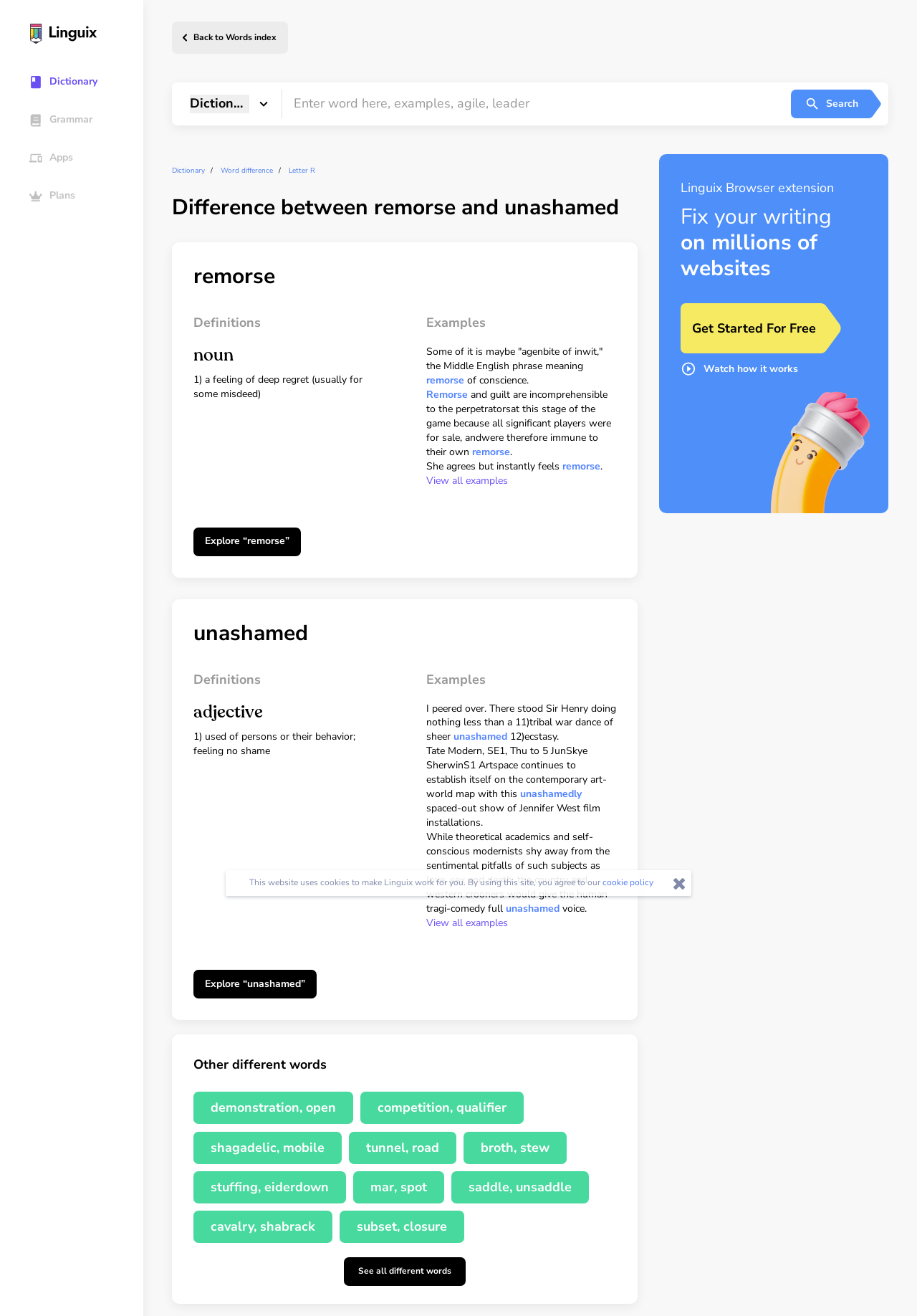What is the purpose of the 'Explore' links?
Answer the question in a detailed and comprehensive manner.

The 'Explore' links, such as 'Explore “remorse”' and 'Explore “unashamed”', allow users to view more information about the word, including its definitions, examples, and related words, providing a more comprehensive understanding of the word.